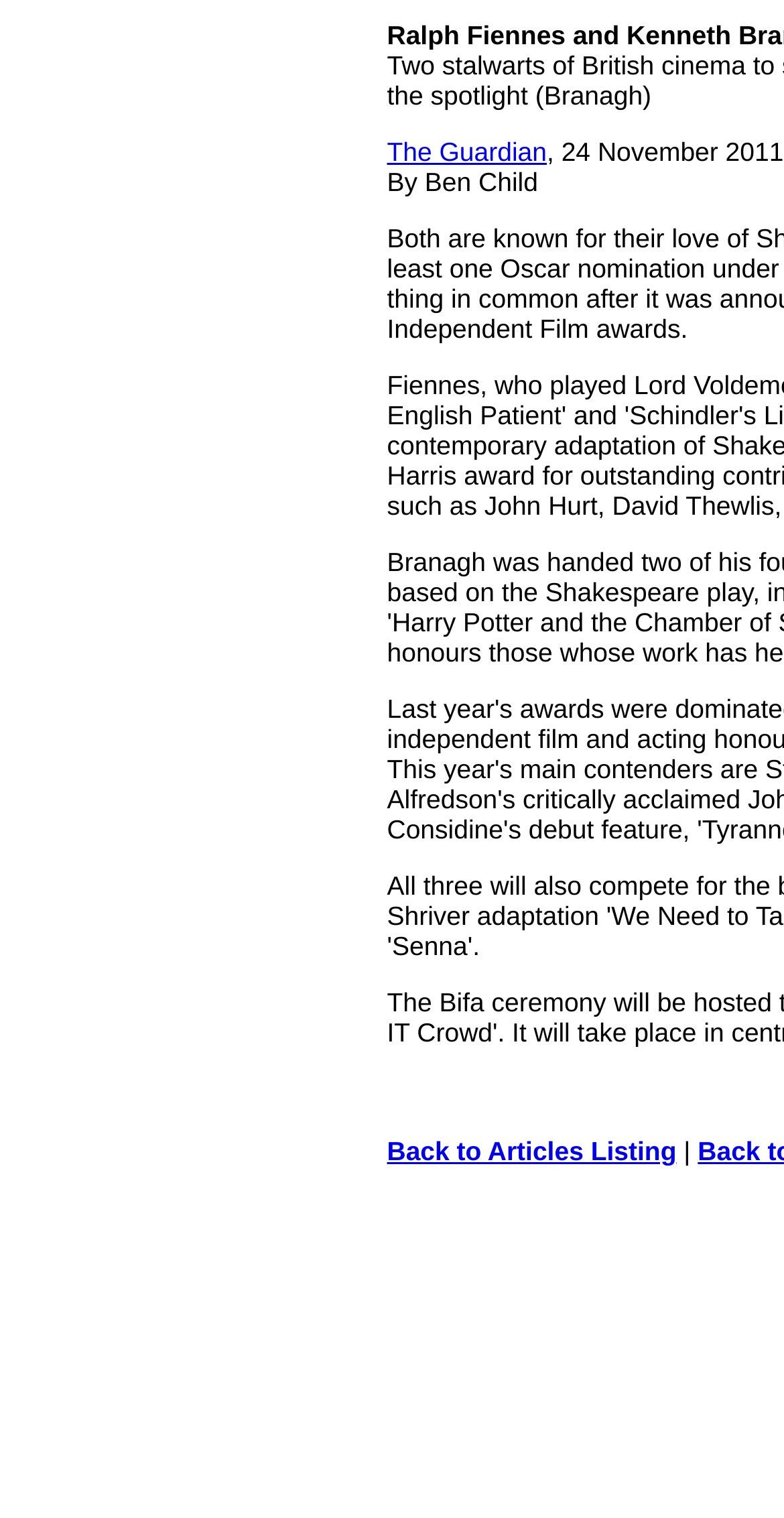Find the bounding box coordinates for the UI element that matches this description: "The Guardian".

[0.494, 0.196, 0.831, 0.228]